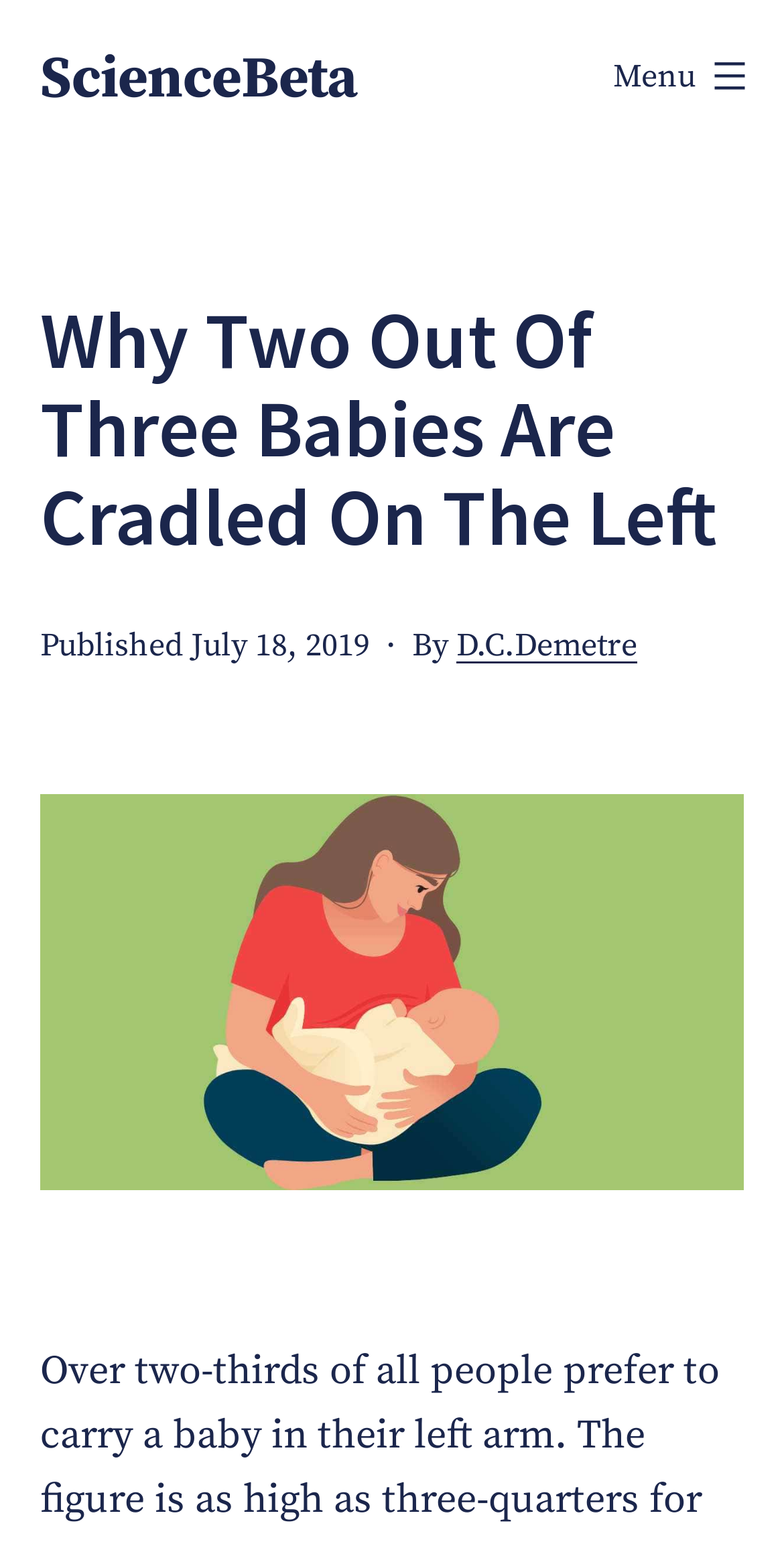Given the description Menu Close, predict the bounding box coordinates of the UI element. Ensure the coordinates are in the format (top-left x, top-left y, bottom-right x, bottom-right y) and all values are between 0 and 1.

[0.744, 0.021, 1.0, 0.078]